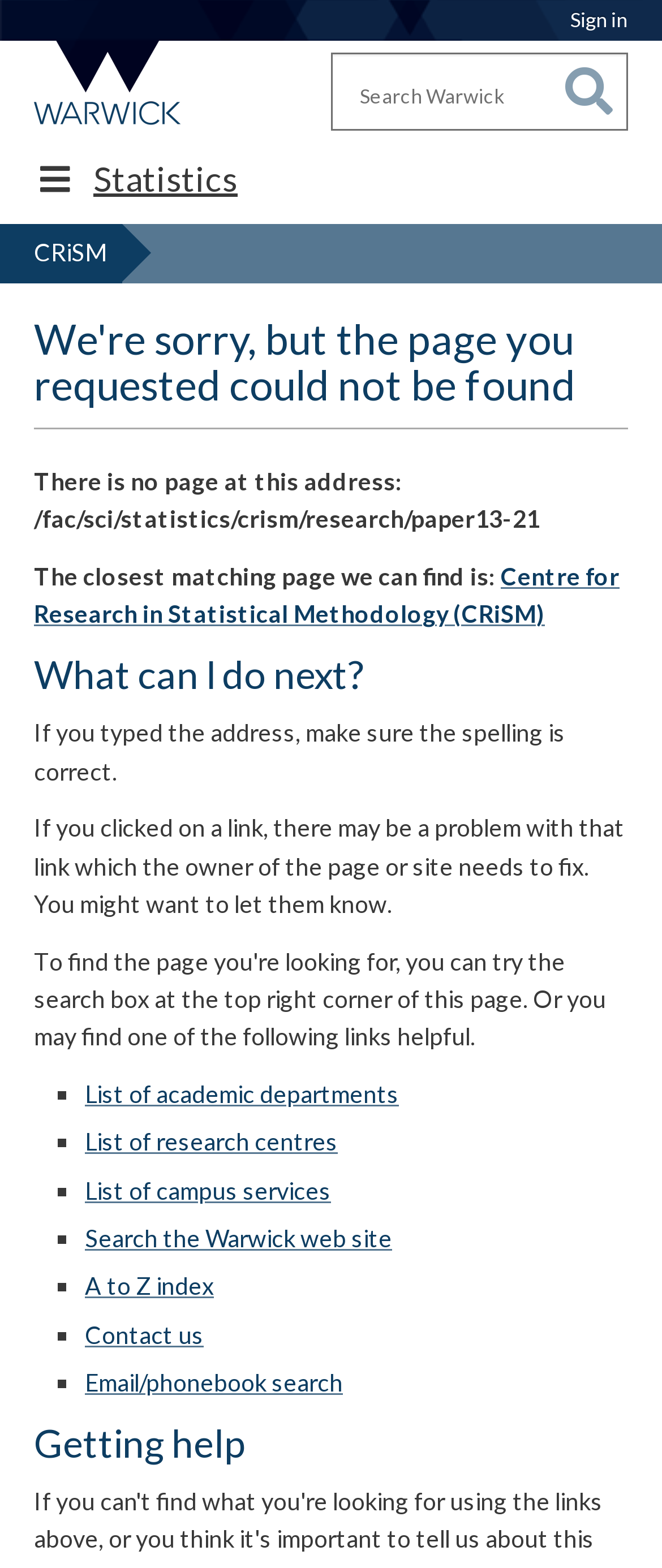Provide a one-word or brief phrase answer to the question:
How many list items are there under 'What can I do next?'?

7